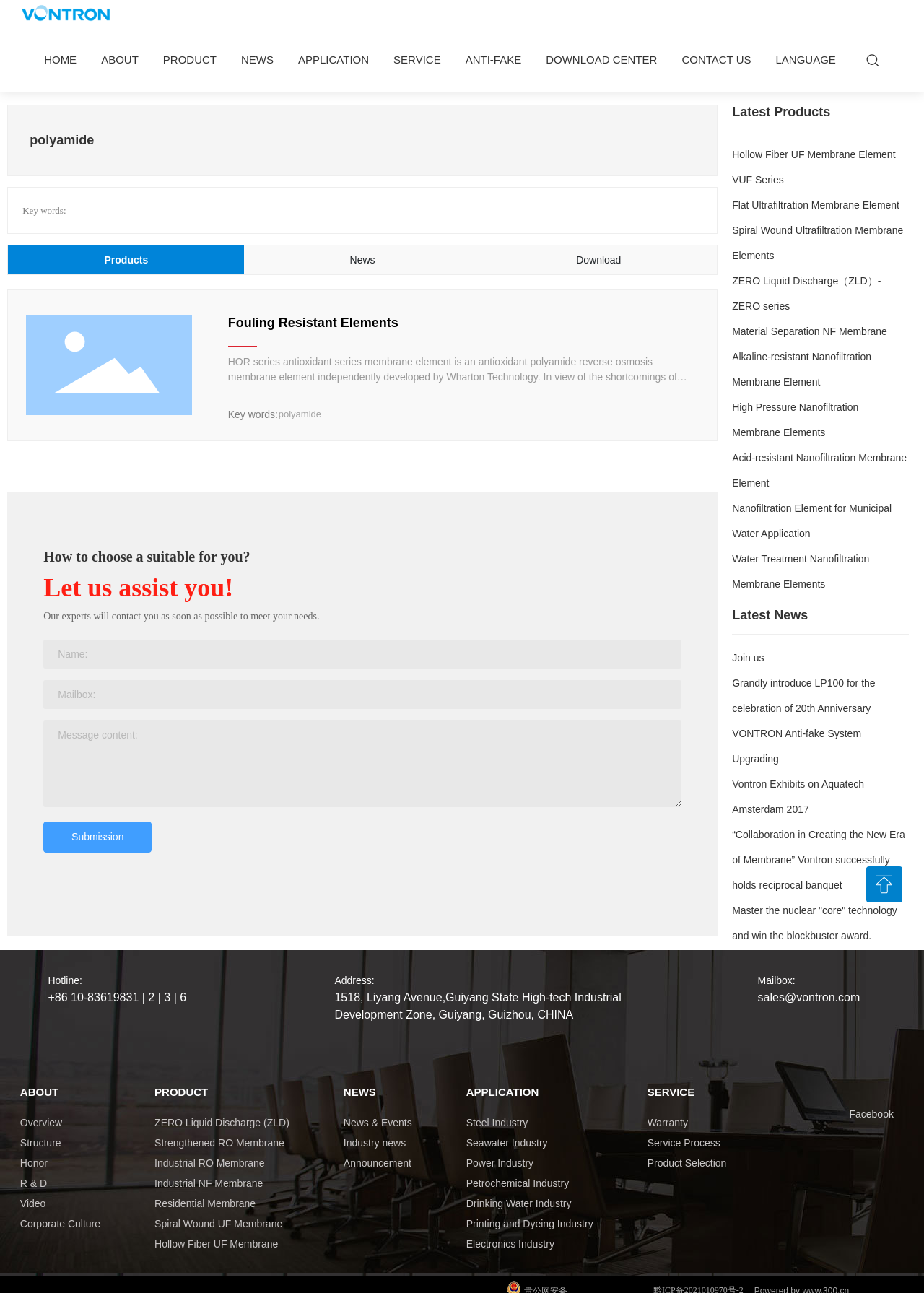What is the company's hotline?
Refer to the image and provide a one-word or short phrase answer.

+86 10-83619831